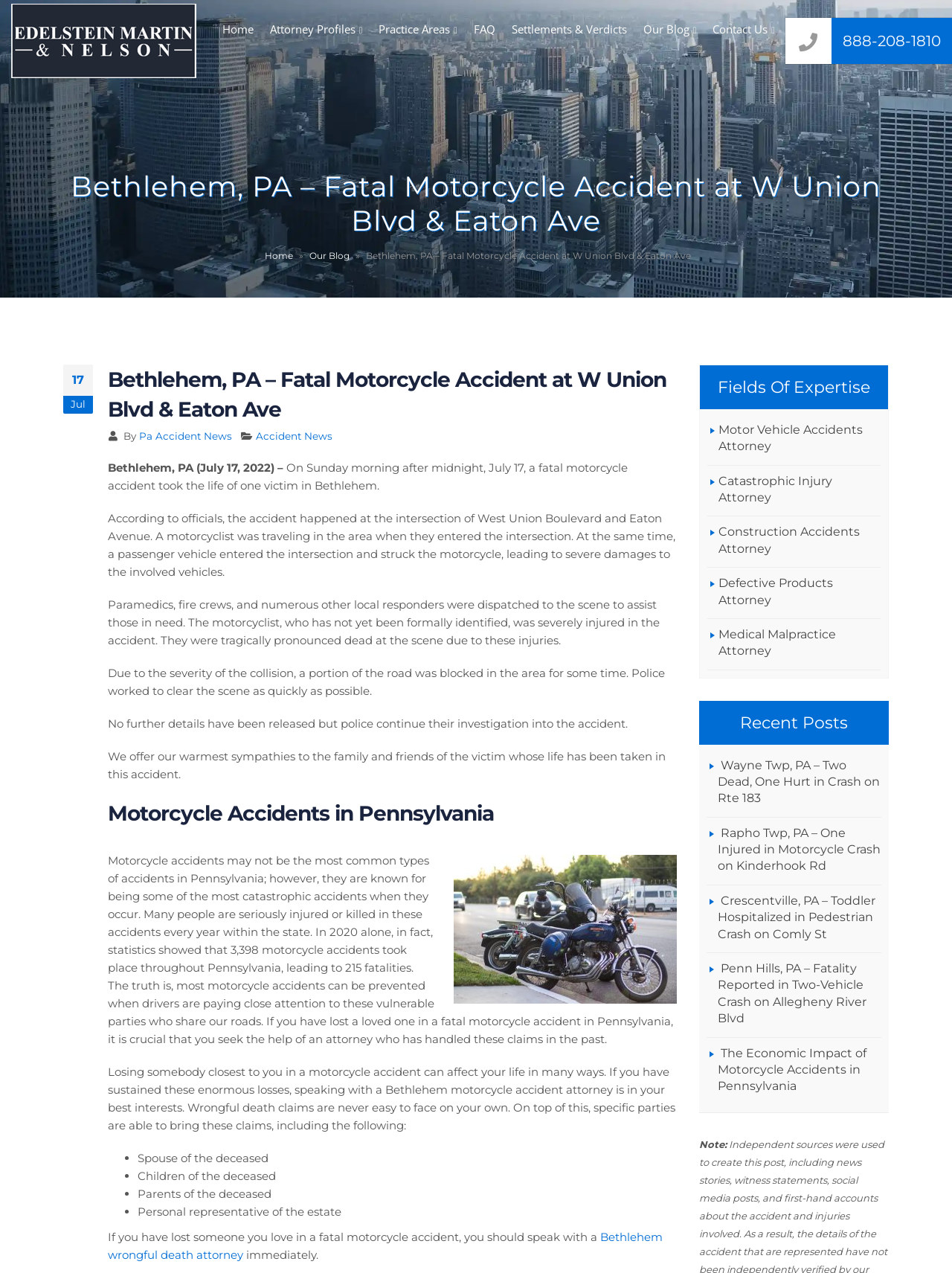Identify the bounding box coordinates for the UI element described as: "Home".

[0.278, 0.196, 0.308, 0.205]